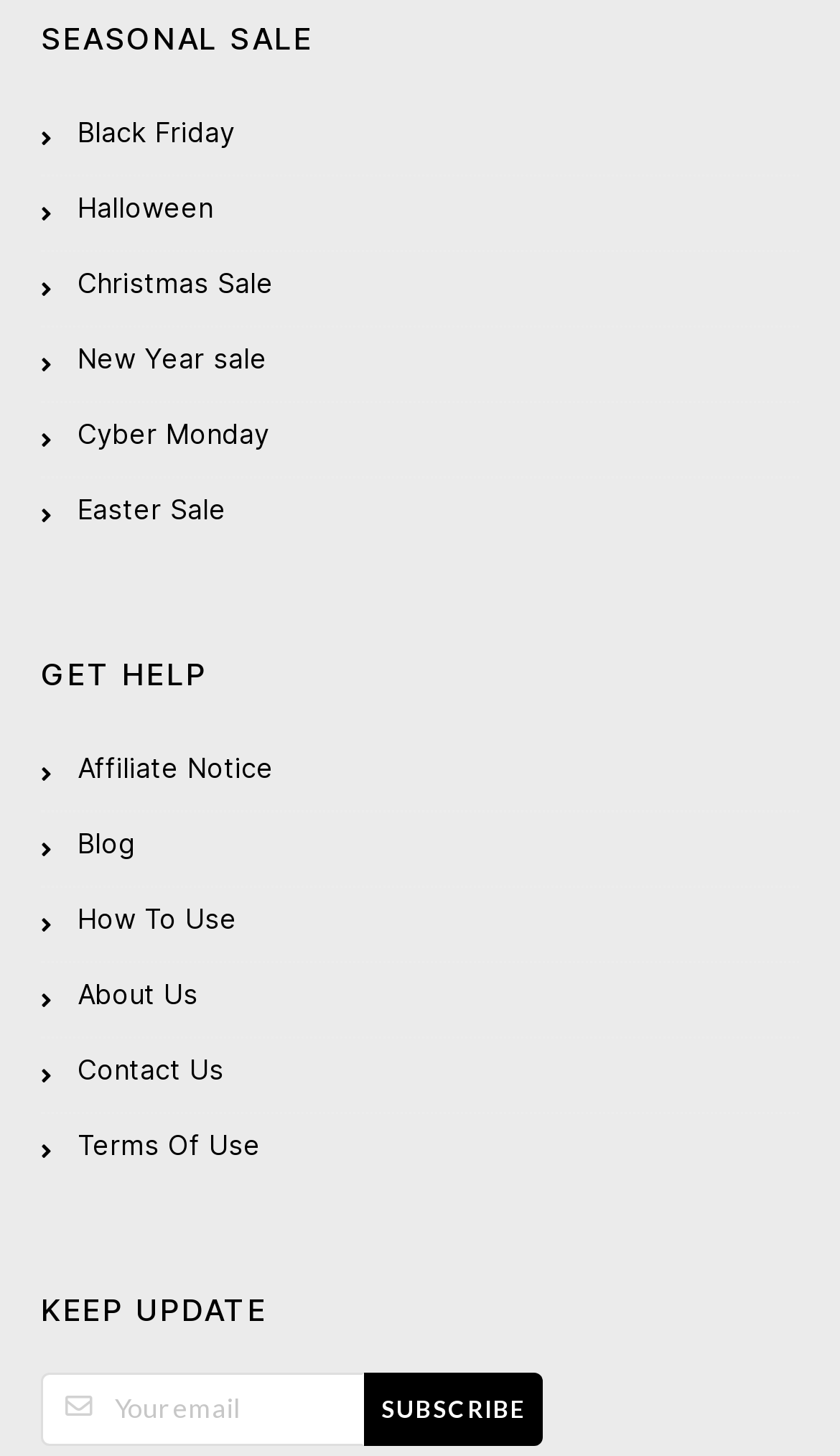What type of content is available on the webpage?
Ensure your answer is thorough and detailed.

The webpage contains a list of links to various seasonal sales such as Black Friday, Halloween, Christmas Sale, and more, suggesting that the webpage provides links to seasonal sale content.